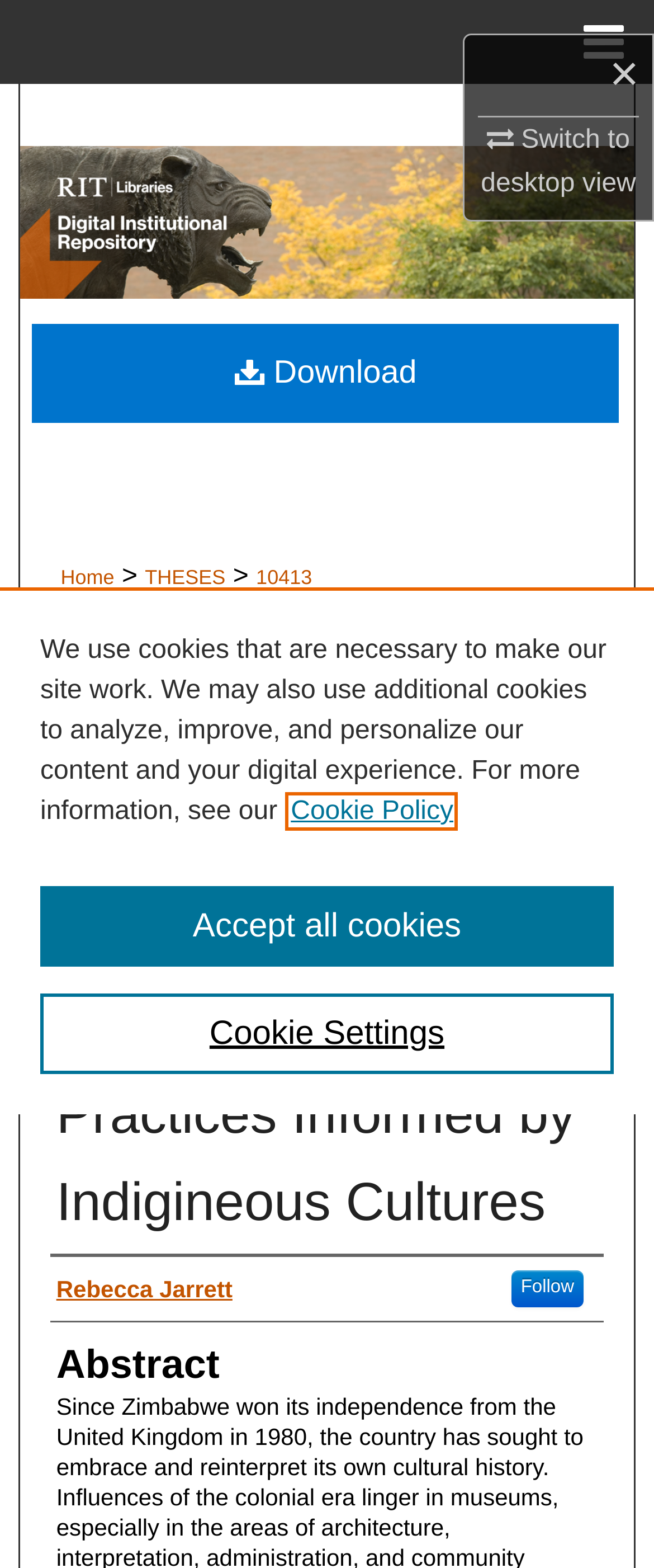Using the format (top-left x, top-left y, bottom-right x, bottom-right y), and given the element description, identify the bounding box coordinates within the screenshot: Accept all cookies

[0.062, 0.565, 0.938, 0.616]